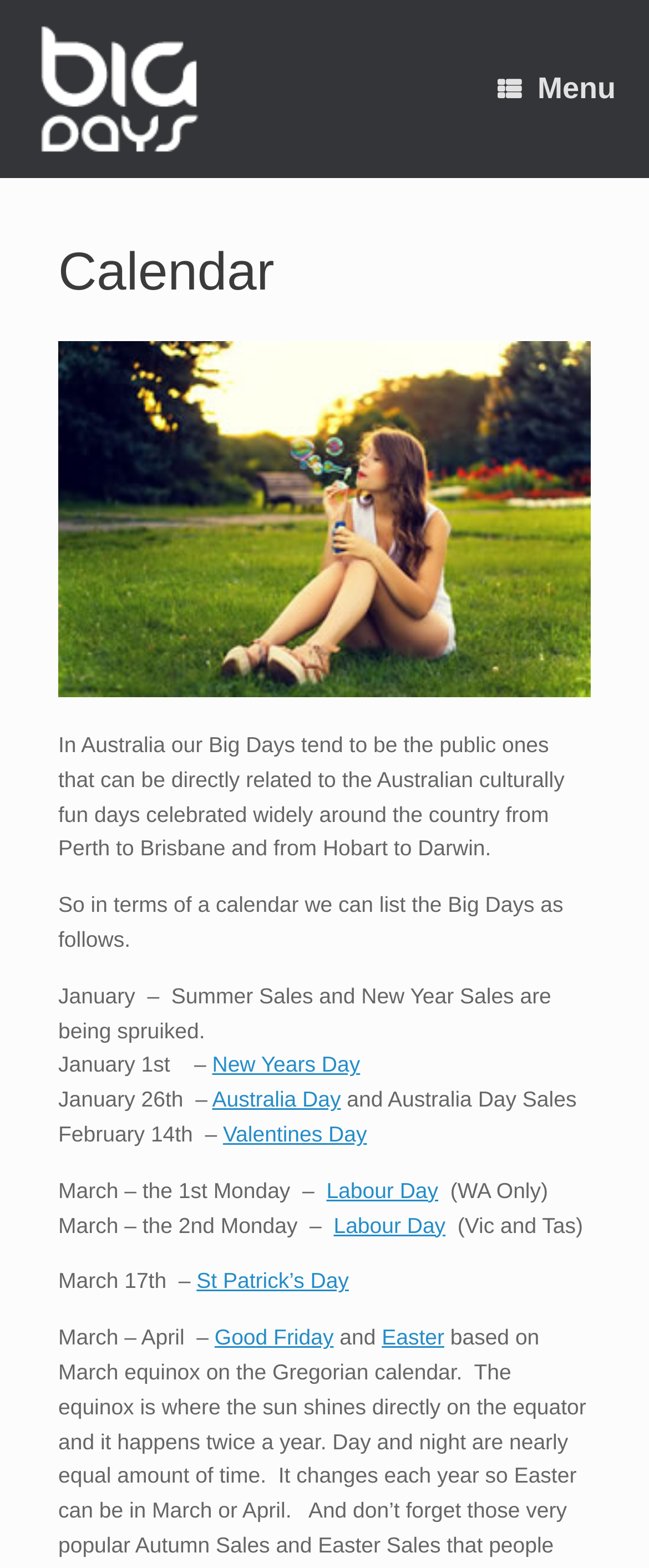How many links are there in the calendar section?
Give a detailed explanation using the information visible in the image.

There are 8 links in the calendar section, which are 'New Years Day', 'Australia Day', 'Valentines Day', 'Labour Day' (twice), 'St Patrick’s Day', 'Good Friday', and 'Easter'.